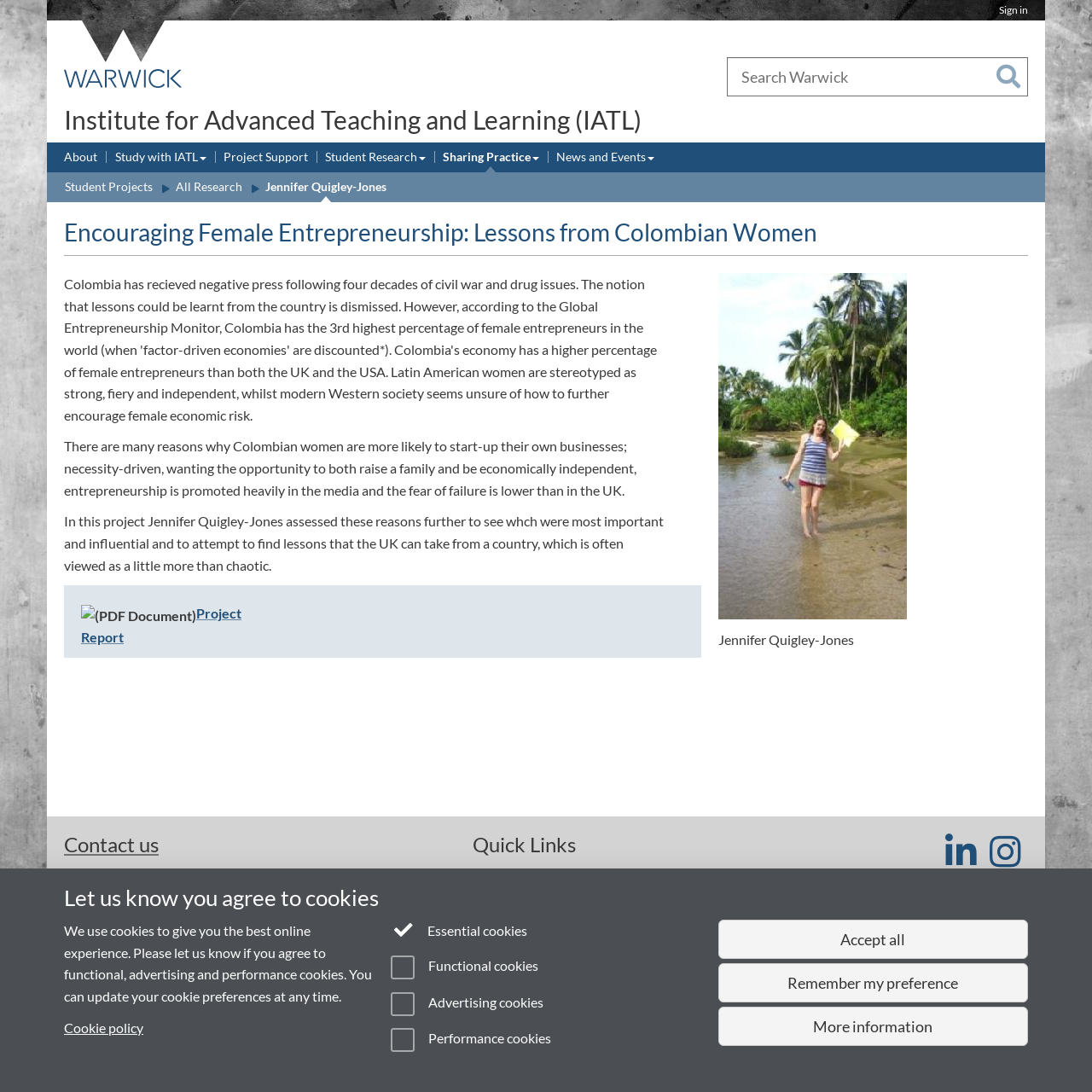What is the university's location?
Using the image as a reference, answer the question with a short word or phrase.

Coventry, CV4 7AL